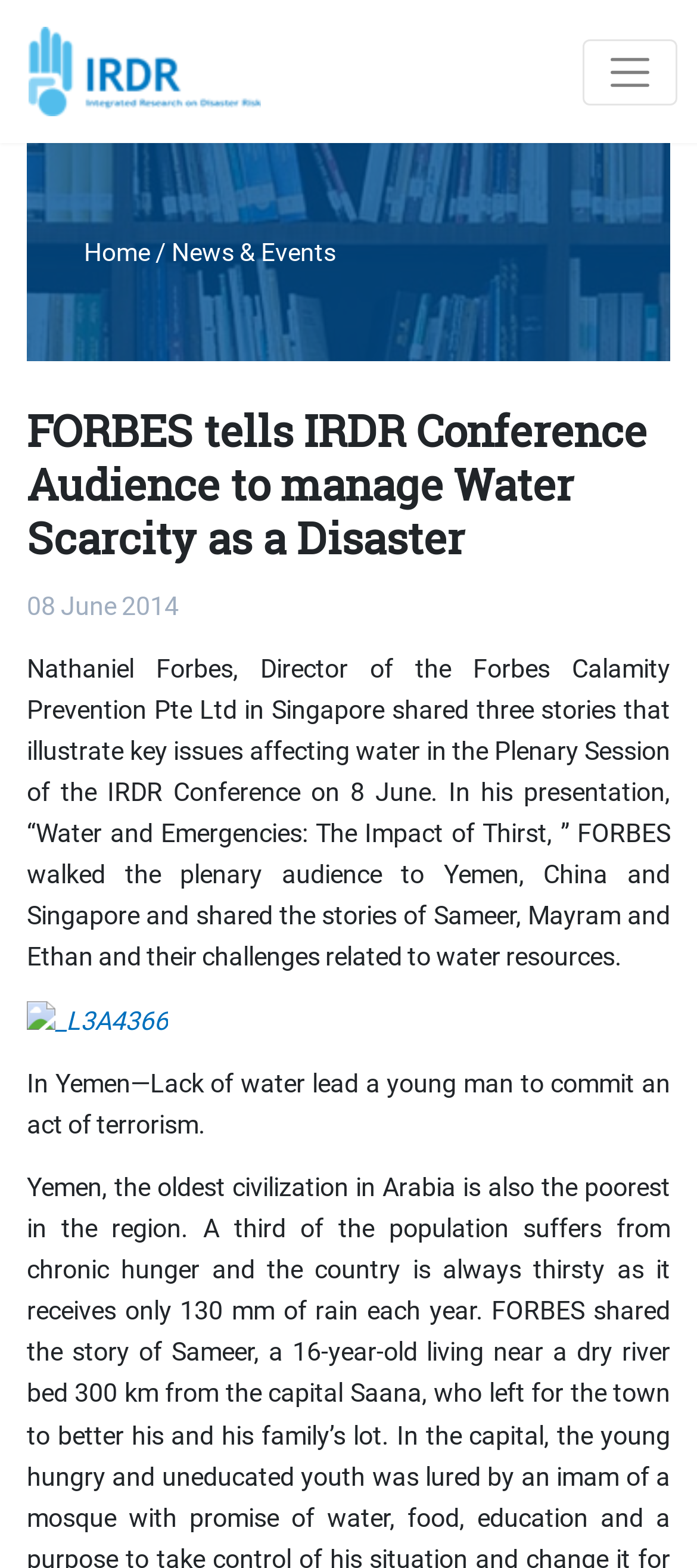How many links are in the navigation bar?
Look at the image and respond with a one-word or short phrase answer.

3